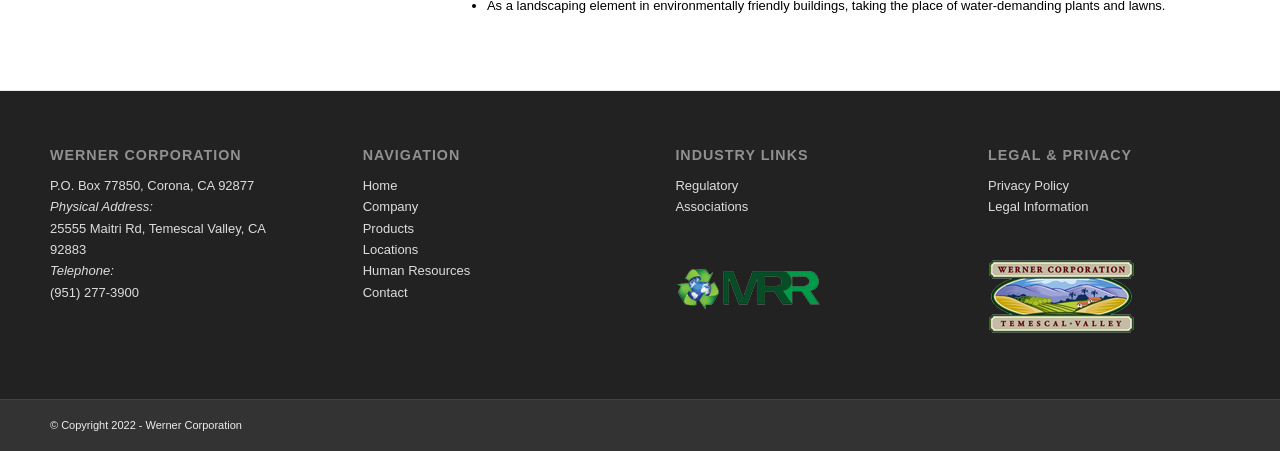Please identify the bounding box coordinates of the element that needs to be clicked to perform the following instruction: "read privacy policy".

[0.772, 0.394, 0.835, 0.427]